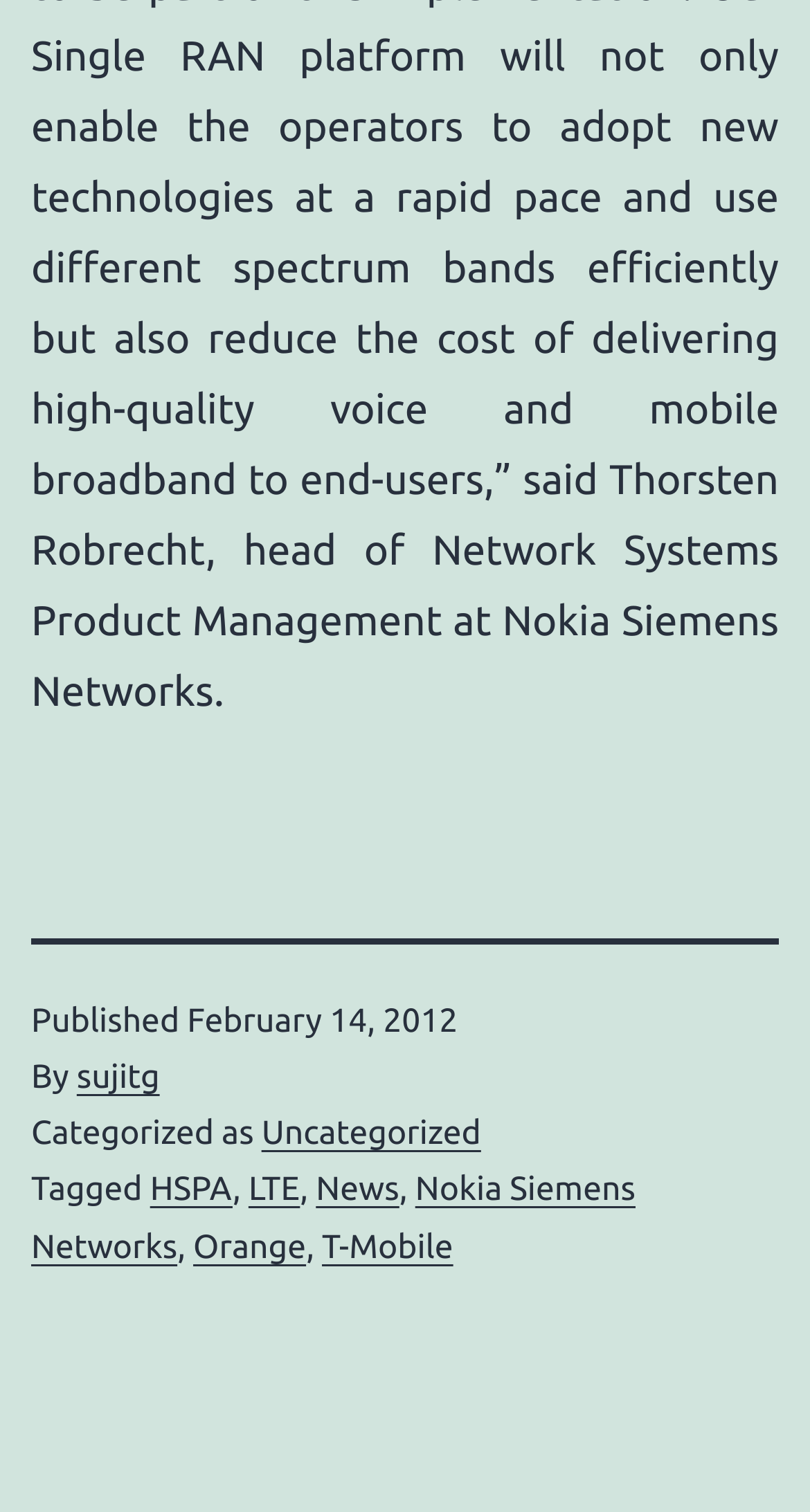Respond with a single word or phrase:
What is the name of the company mentioned in the article?

Nokia Siemens Networks